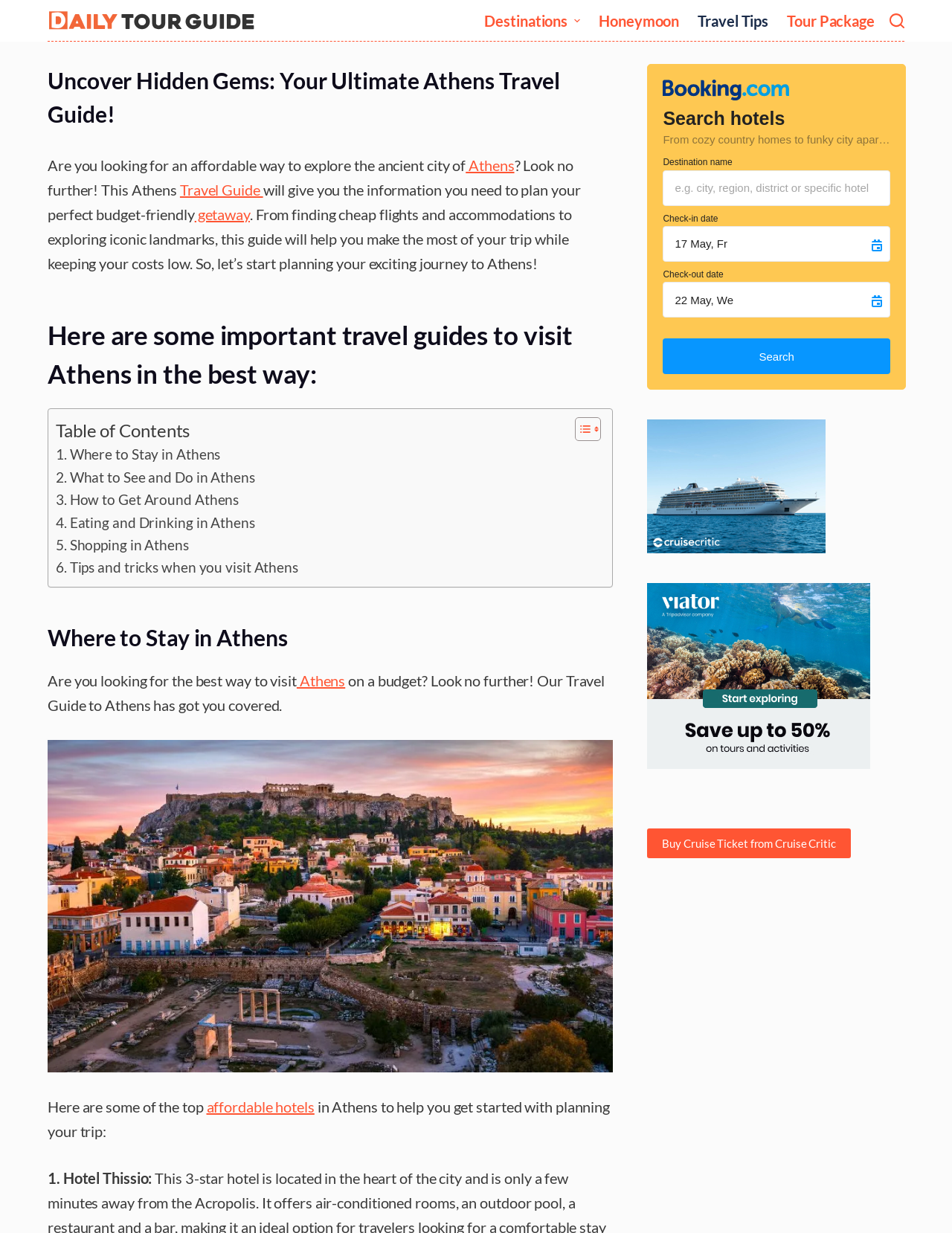Summarize the contents and layout of the webpage in detail.

The webpage is a travel guide to Athens, Greece. At the top, there is a navigation menu with several options, including "Destinations", "Honeymoon", "Travel Tips", and "Tour Package". Next to the navigation menu, there is a search button. 

Below the navigation menu, there is a header section with a title "Uncover Hidden Gems: Your Ultimate Athens Travel Guide!" and a brief introduction to the guide. The introduction mentions that the guide will help users plan their trip to Athens on a budget.

Following the introduction, there is a section with several links to important travel guides, including "Where to Stay in Athens", "What to See and Do in Athens", "How to Get Around Athens", "Eating and Drinking in Athens", and "Shopping in Athens". 

The next section is dedicated to "Where to Stay in Athens" and provides information on affordable hotels in the city. There is an image related to visiting Athens, and a list of top affordable hotels, including "Hotel Thissio".

On the right side of the page, there is a search box where users can search for hotels. The search box includes fields for destination name, check-in date, and check-out date. There are also several advertisements, including links to "Cruise Critic" and an image with the dimensions "300*250". 

At the bottom of the page, there is a link to "Buy Cruise Ticket from Cruise Critic".